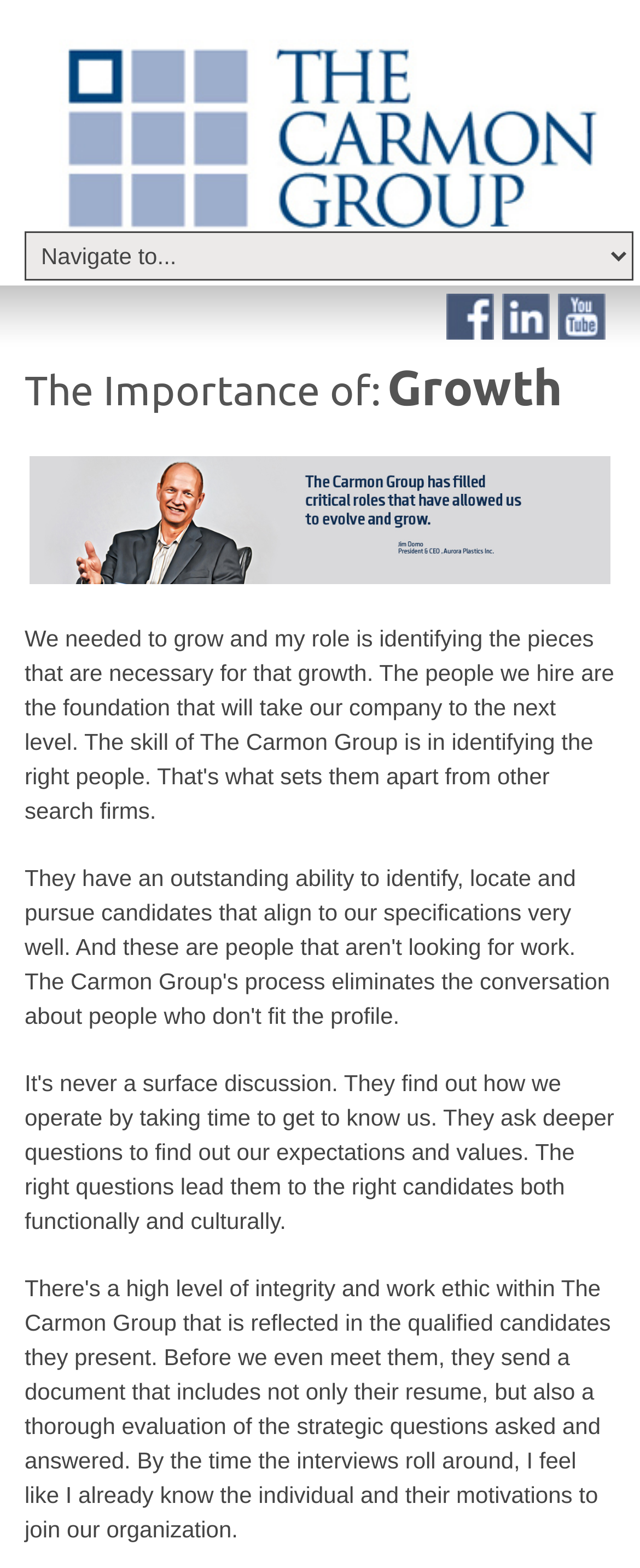Give the bounding box coordinates for the element described as: "About Us".

[0.724, 0.235, 0.829, 0.247]